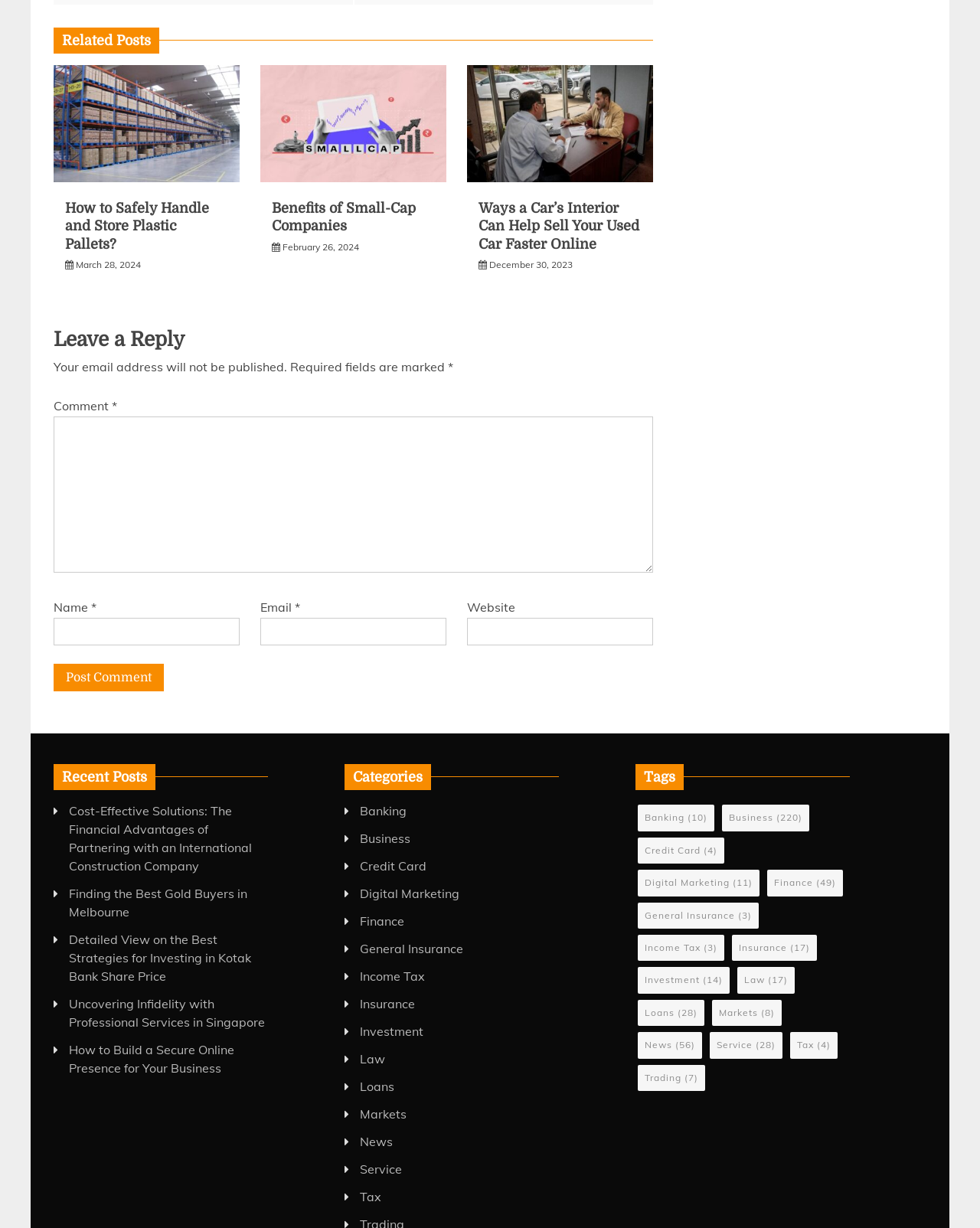Provide a short, one-word or phrase answer to the question below:
What is the topic of the link 'Finding the Best Gold Buyers in Melbourne'?

Gold buyers in Melbourne